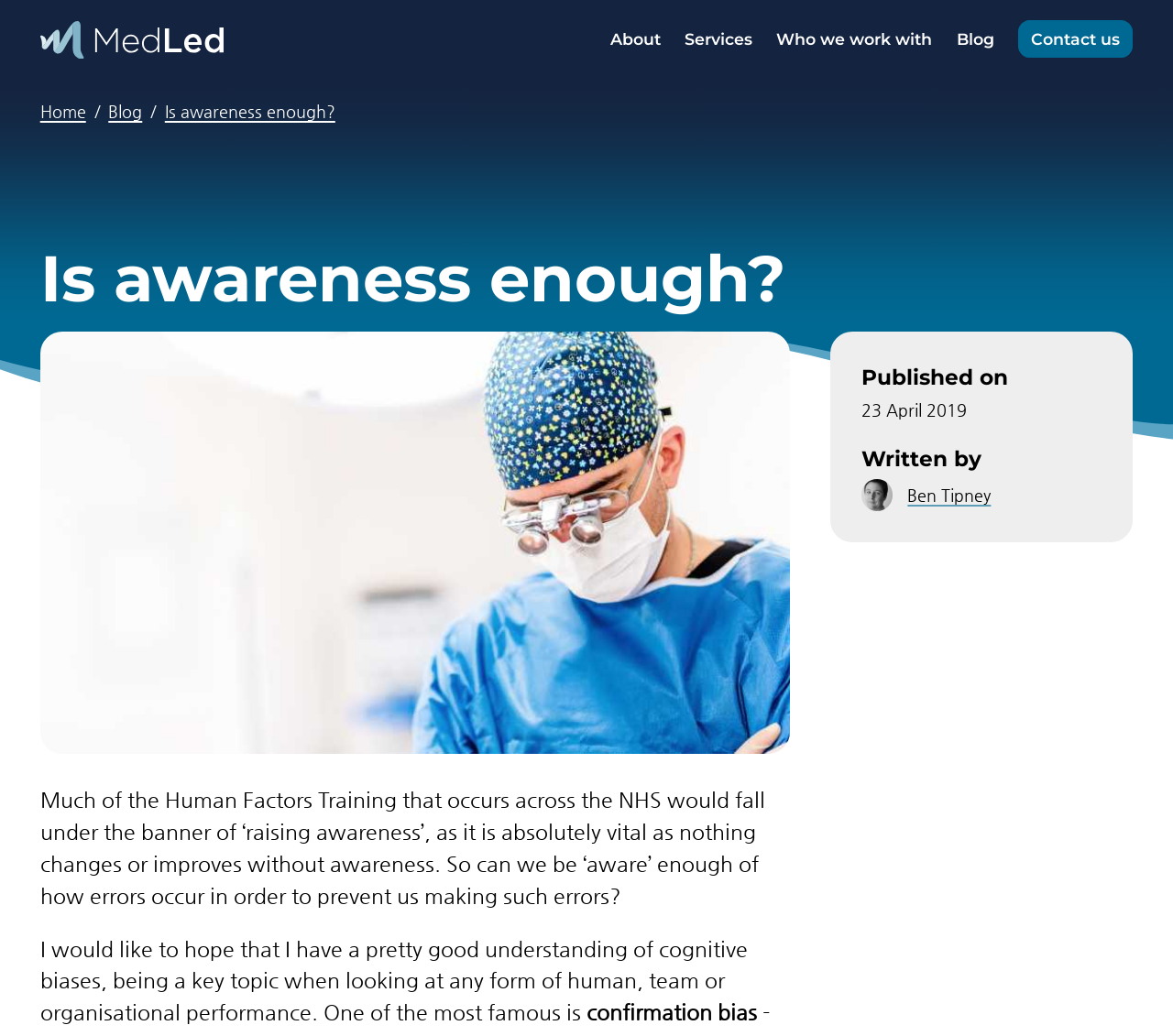Who is the author of the blog post?
Please provide a detailed answer to the question.

I found the author's name by looking at the description list detail element that contains the text 'Written by' and then finding the corresponding link element with the text 'Ben Tipney'.